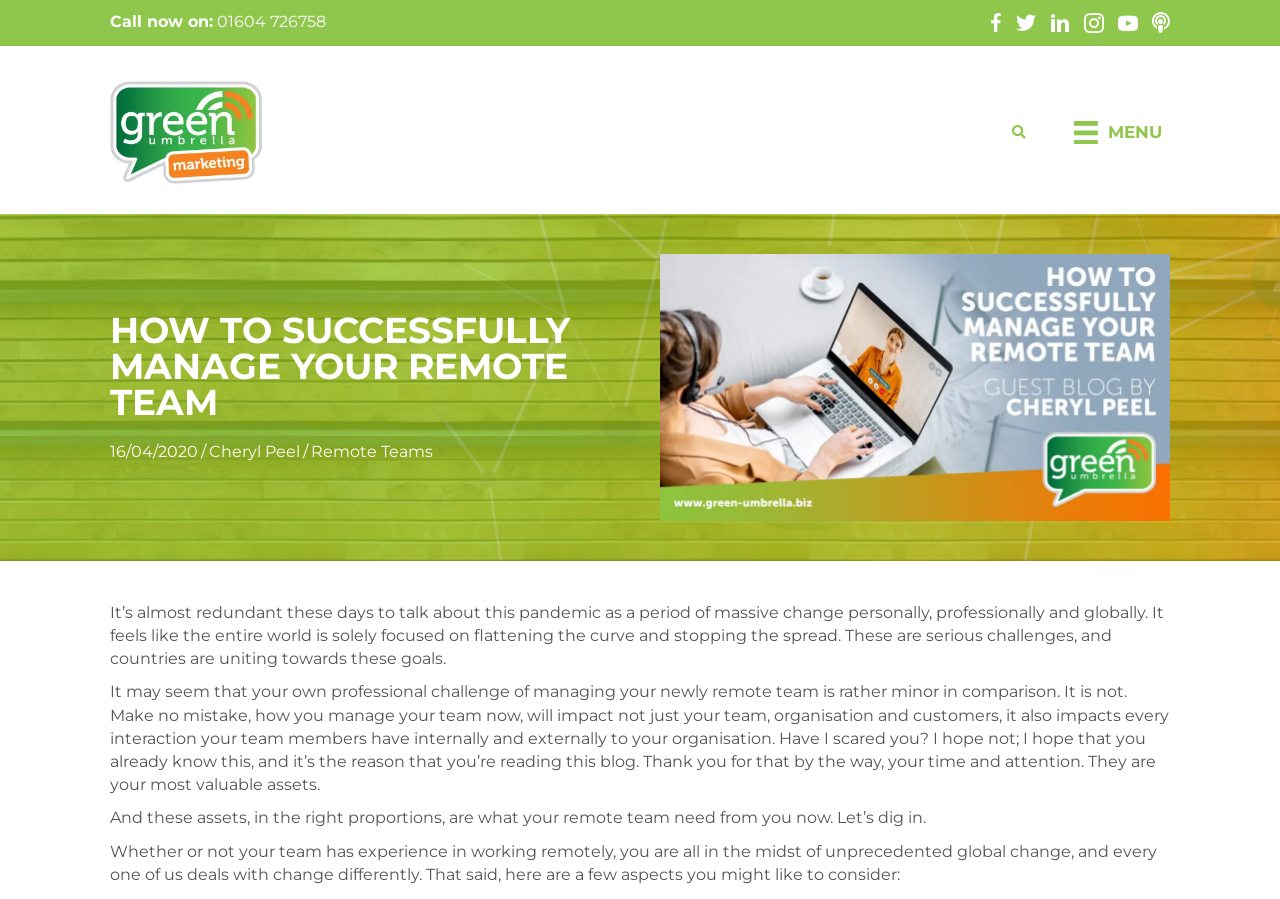What is the name of the company logo?
Please provide a single word or phrase as the answer based on the screenshot.

Green Umbrella Marketing